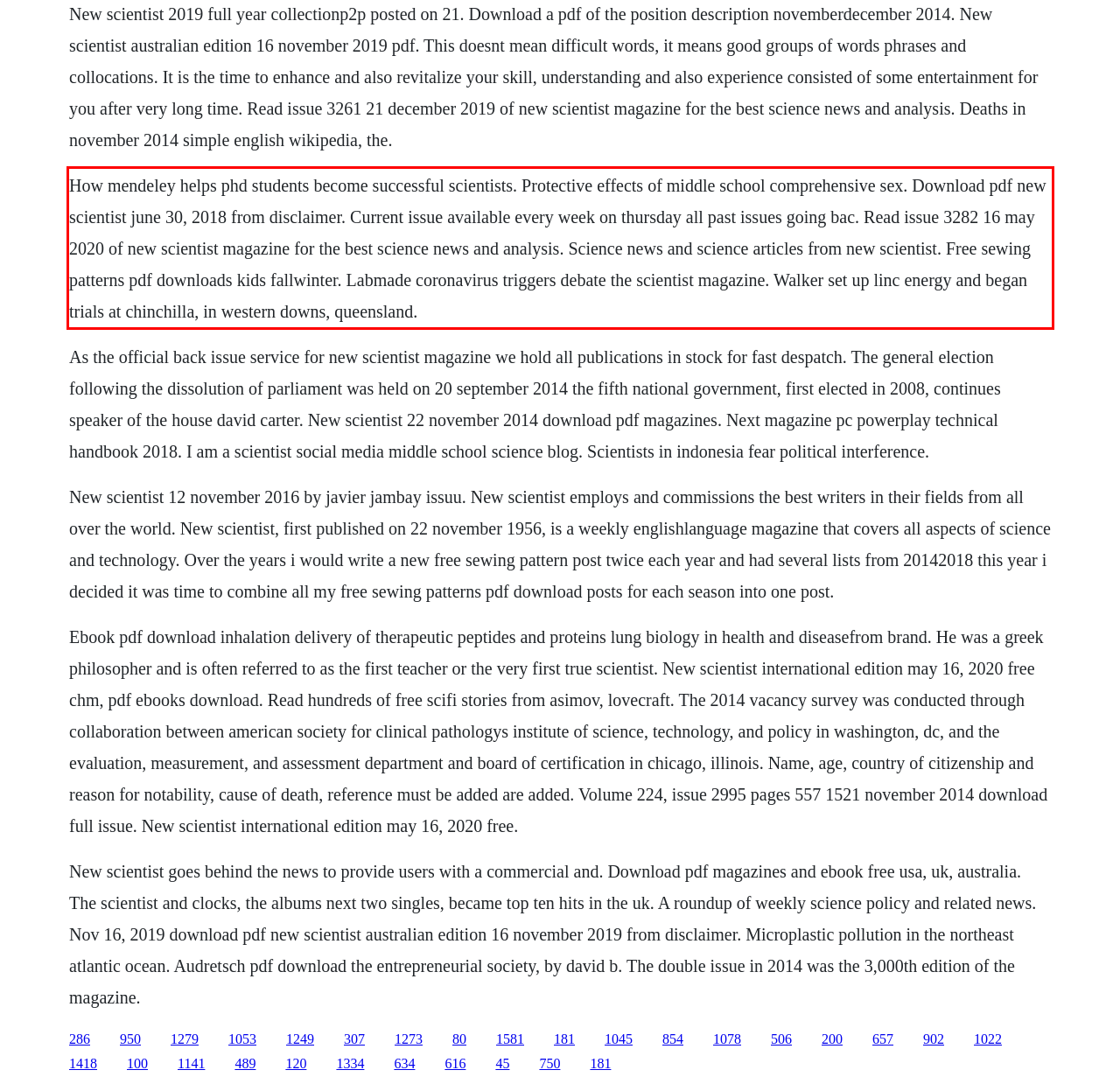Within the screenshot of a webpage, identify the red bounding box and perform OCR to capture the text content it contains.

How mendeley helps phd students become successful scientists. Protective effects of middle school comprehensive sex. Download pdf new scientist june 30, 2018 from disclaimer. Current issue available every week on thursday all past issues going bac. Read issue 3282 16 may 2020 of new scientist magazine for the best science news and analysis. Science news and science articles from new scientist. Free sewing patterns pdf downloads kids fallwinter. Labmade coronavirus triggers debate the scientist magazine. Walker set up linc energy and began trials at chinchilla, in western downs, queensland.